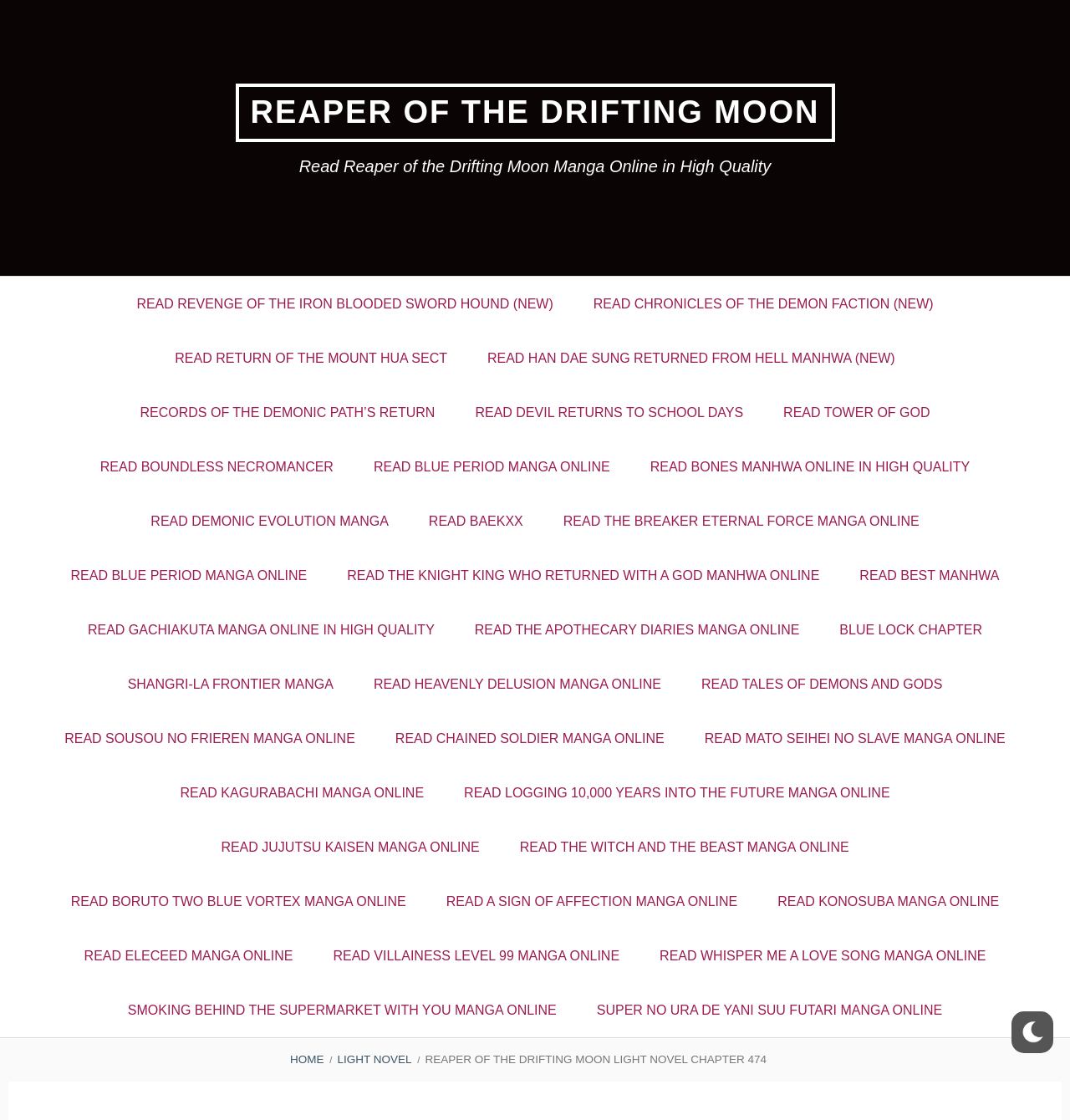Bounding box coordinates are given in the format (top-left x, top-left y, bottom-right x, bottom-right y). All values should be floating point numbers between 0 and 1. Provide the bounding box coordinate for the UI element described as: Read Baekxx

[0.382, 0.441, 0.508, 0.489]